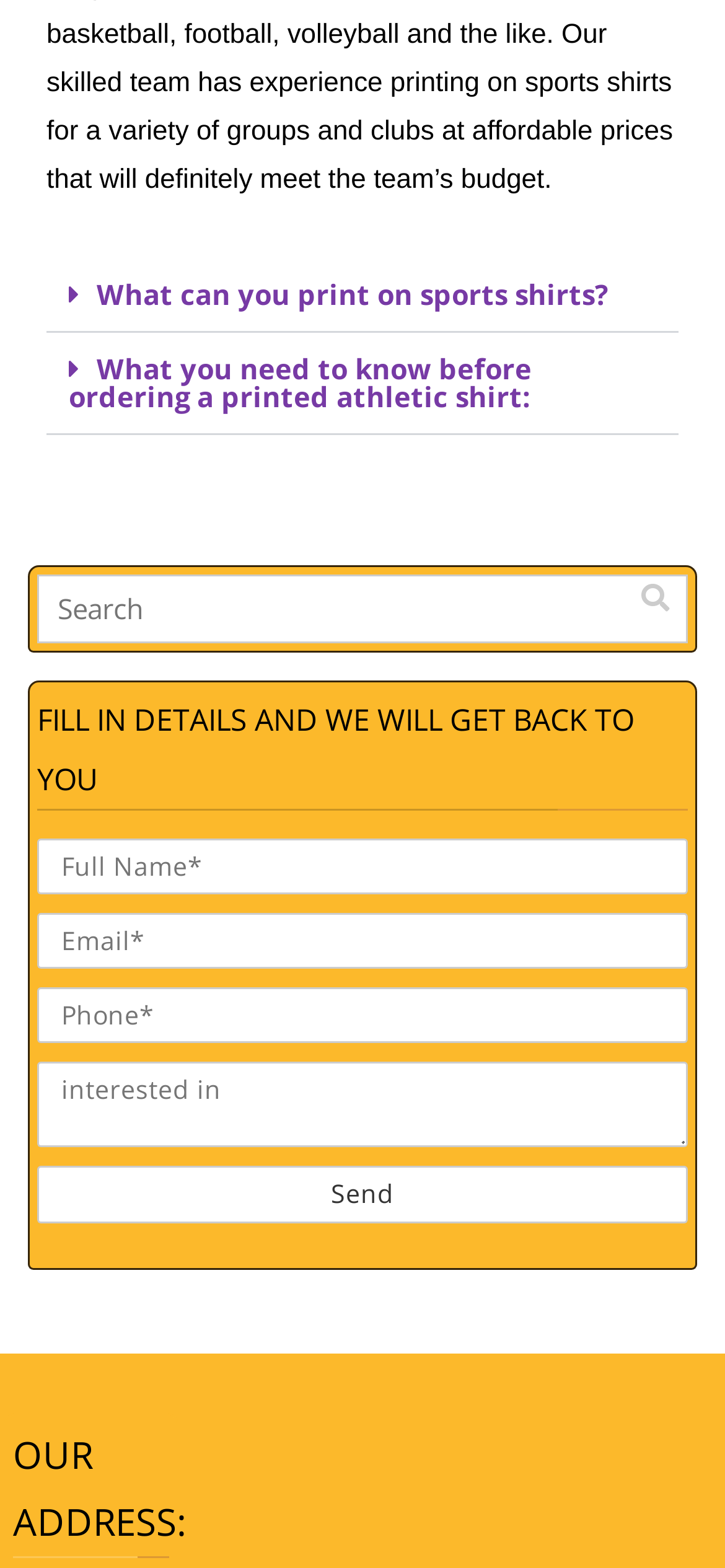Locate the bounding box of the UI element based on this description: "parent_node: Email name="form_field_2" placeholder="Email*"". Provide four float numbers between 0 and 1 as [left, top, right, bottom].

[0.051, 0.582, 0.949, 0.618]